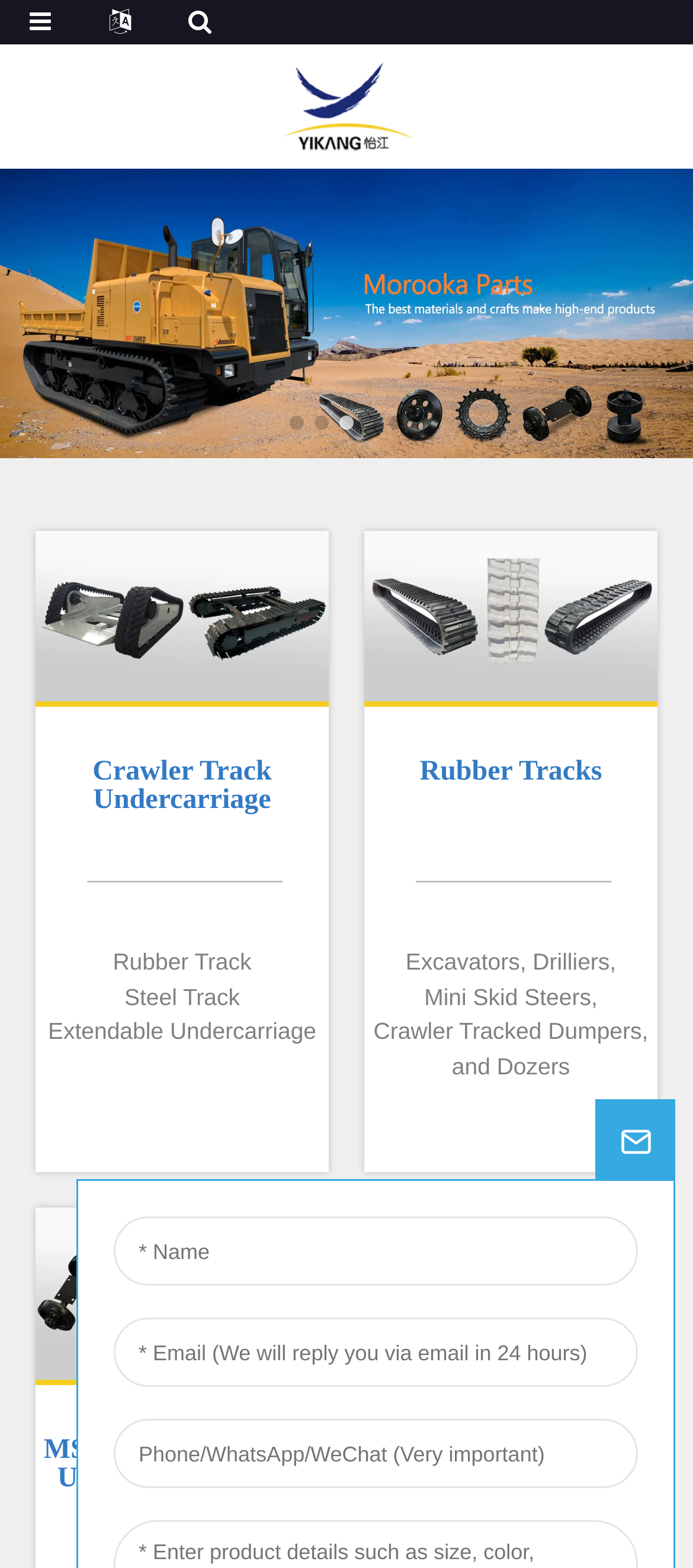What types of undercarriage parts are shown on the webpage?
Refer to the image and give a detailed answer to the question.

The types of undercarriage parts can be found in the figure with the description 'Rubber Track<br/> Steel Track<br/> Extendable Undercarriage' and a bounding box of [0.051, 0.338, 0.474, 0.748]. The figure caption also lists these three types of undercarriage parts.